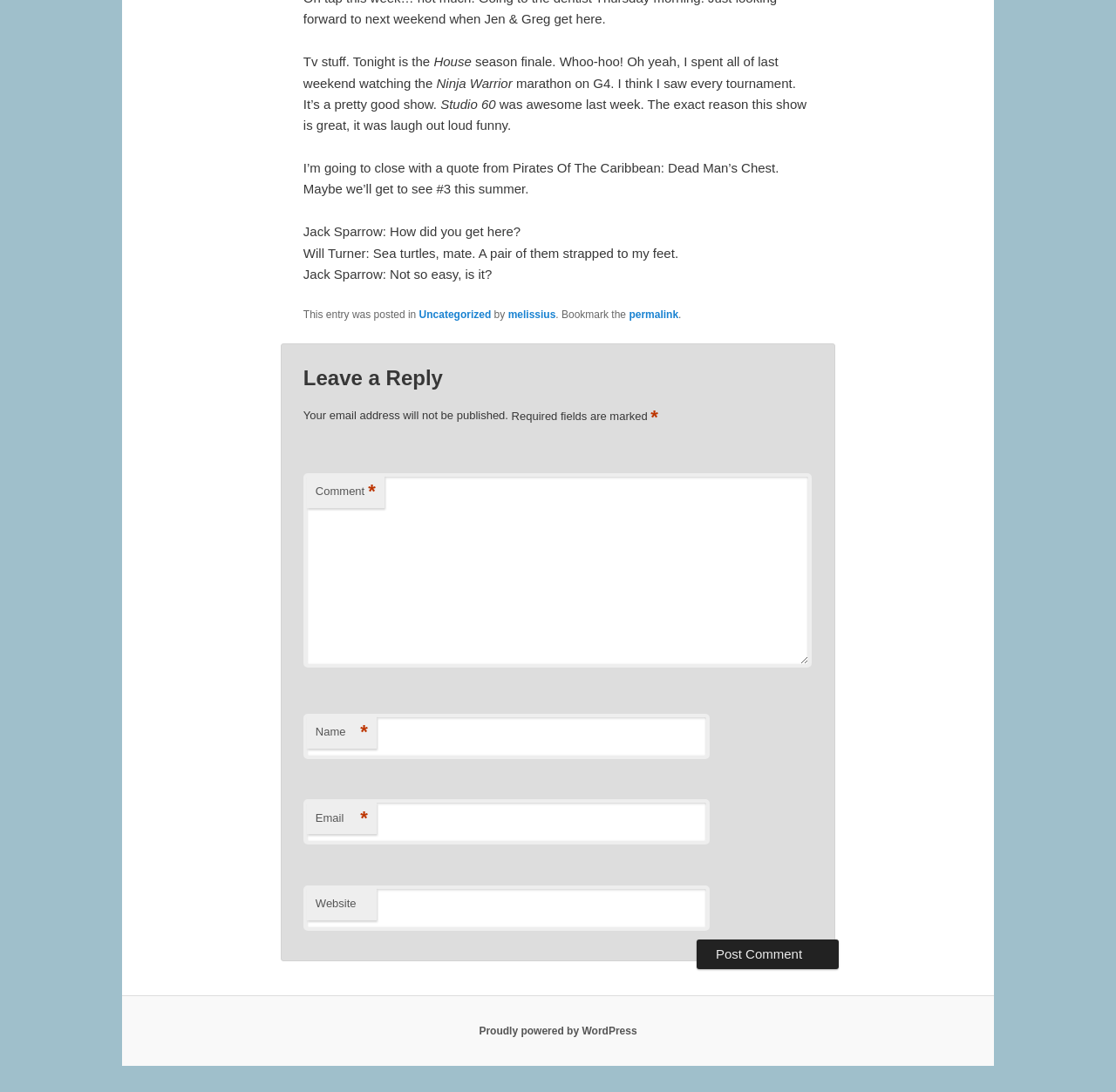Answer the question in a single word or phrase:
What is the purpose of the form at the bottom?

Leave a comment